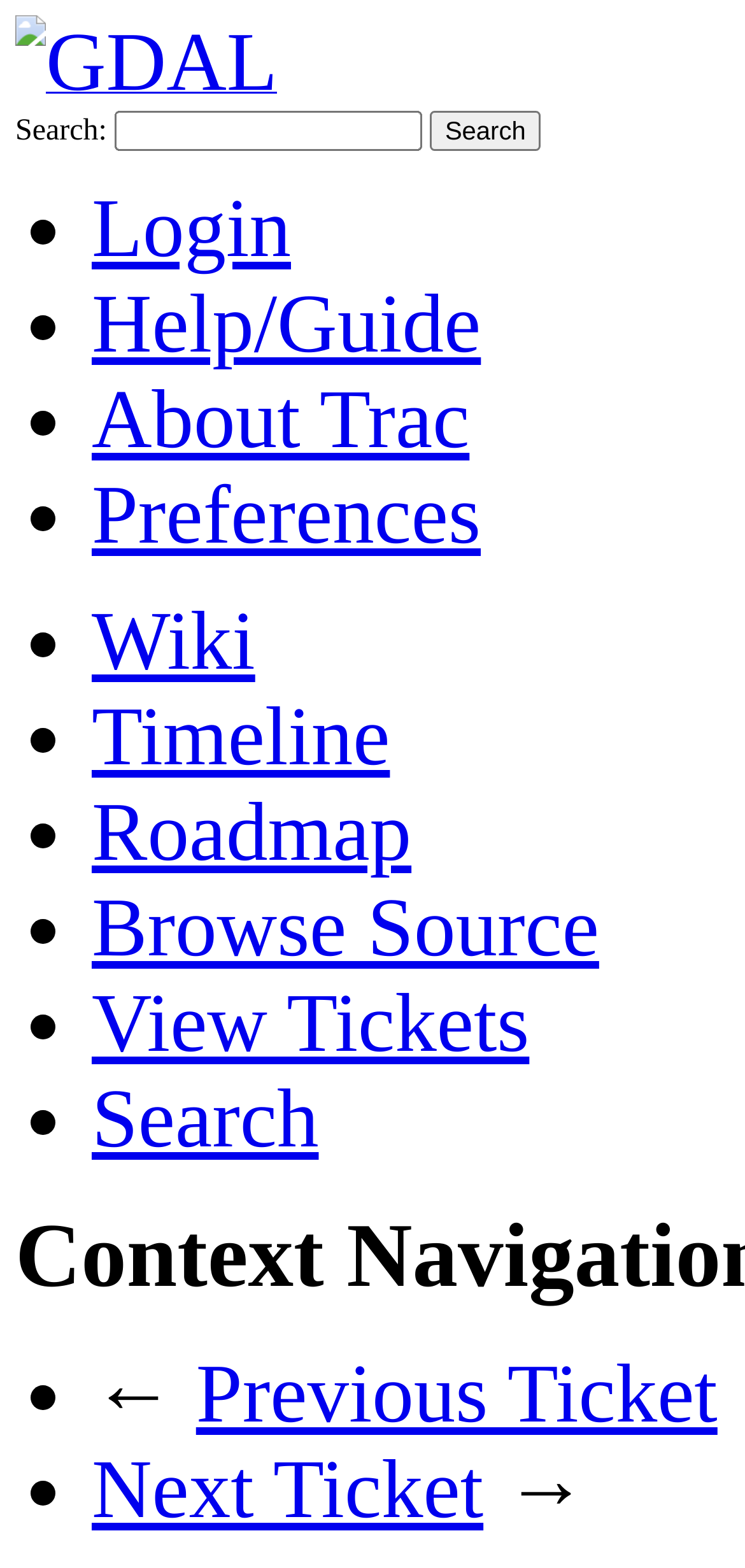Give a full account of the webpage's elements and their arrangement.

This webpage is about a specific ticket, #3837, related to GDAL, with a focus on georeferencing. At the top left, there is a GDAL logo, accompanied by a link to GDAL. Below the logo, there is a search bar with a label "Search:" and a search button. 

To the right of the search bar, there is a list of links, including "Login", "Help/Guide", "About Trac", "Preferences", "Wiki", "Timeline", "Roadmap", "Browse Source", "View Tickets", and "Search". These links are separated by bullet points.

Below the list of links, there is a section related to ticket navigation. It includes links to the previous and next tickets, with arrow symbols (← and →) indicating the direction.